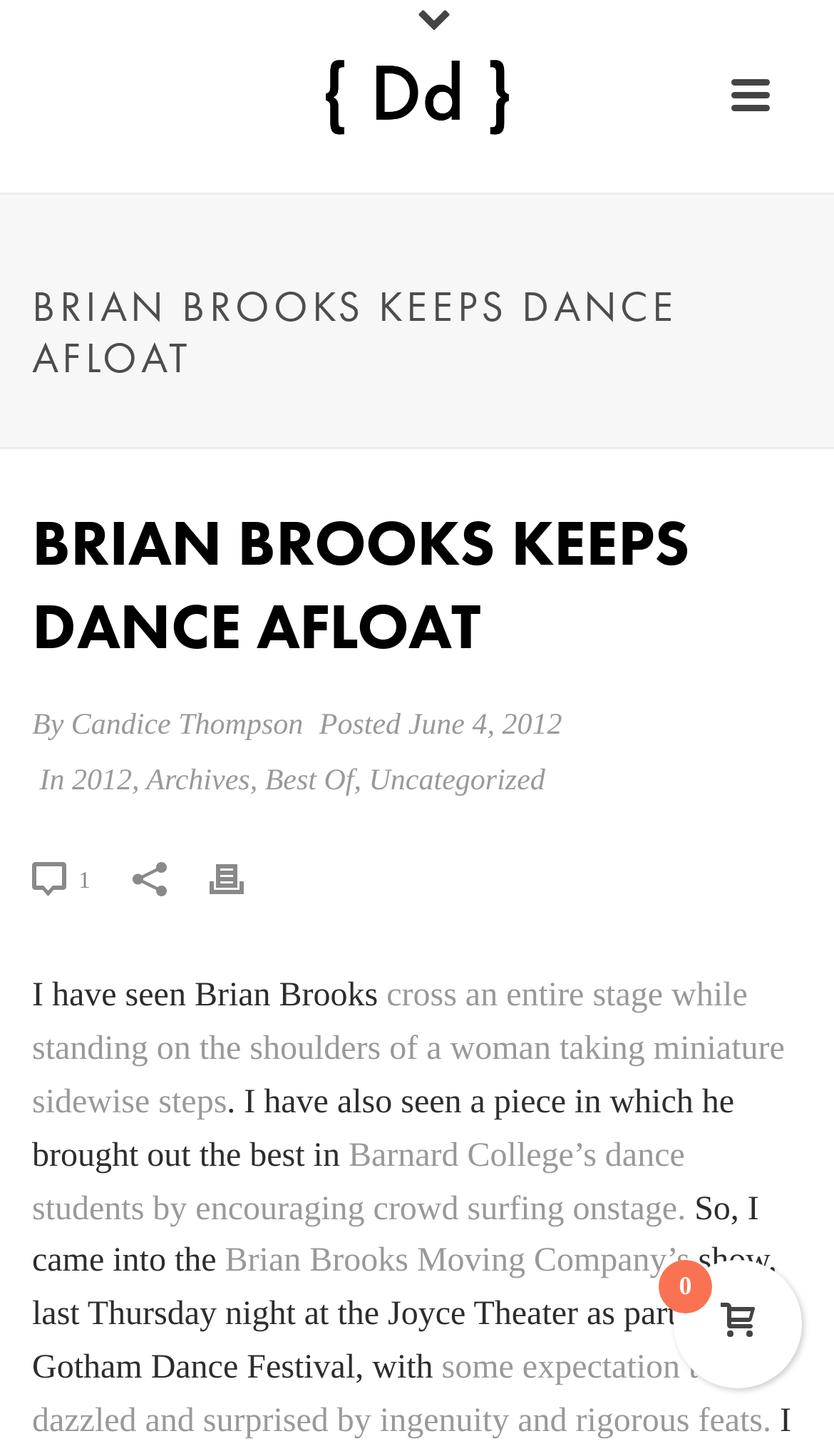Point out the bounding box coordinates of the section to click in order to follow this instruction: "View the post from June 4, 2012".

[0.489, 0.488, 0.674, 0.51]